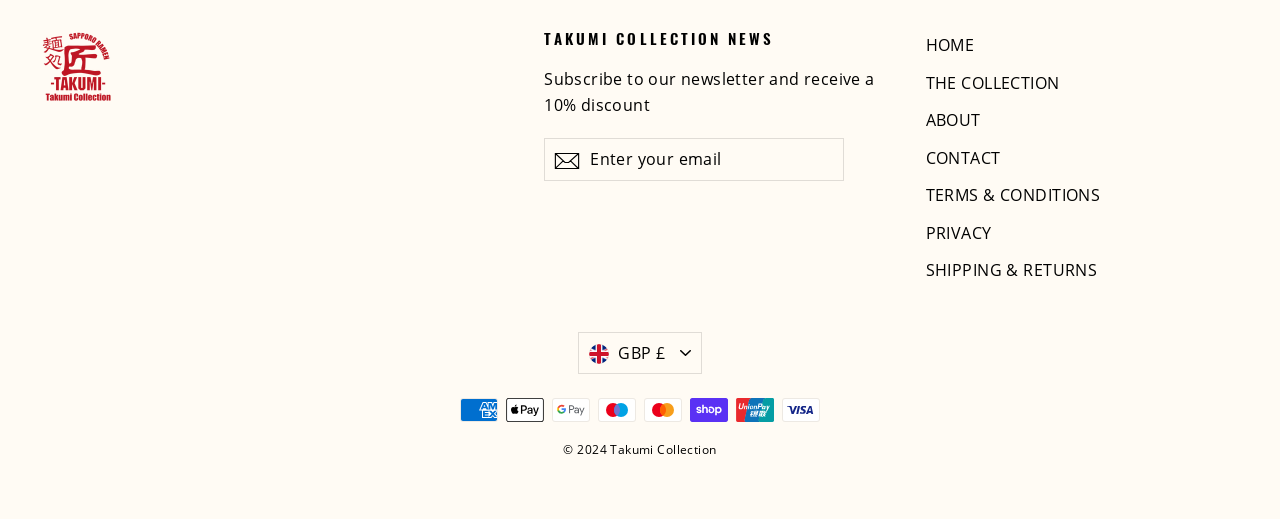From the element description: "Guys Online", extract the bounding box coordinates of the UI element. The coordinates should be expressed as four float numbers between 0 and 1, in the order [left, top, right, bottom].

None